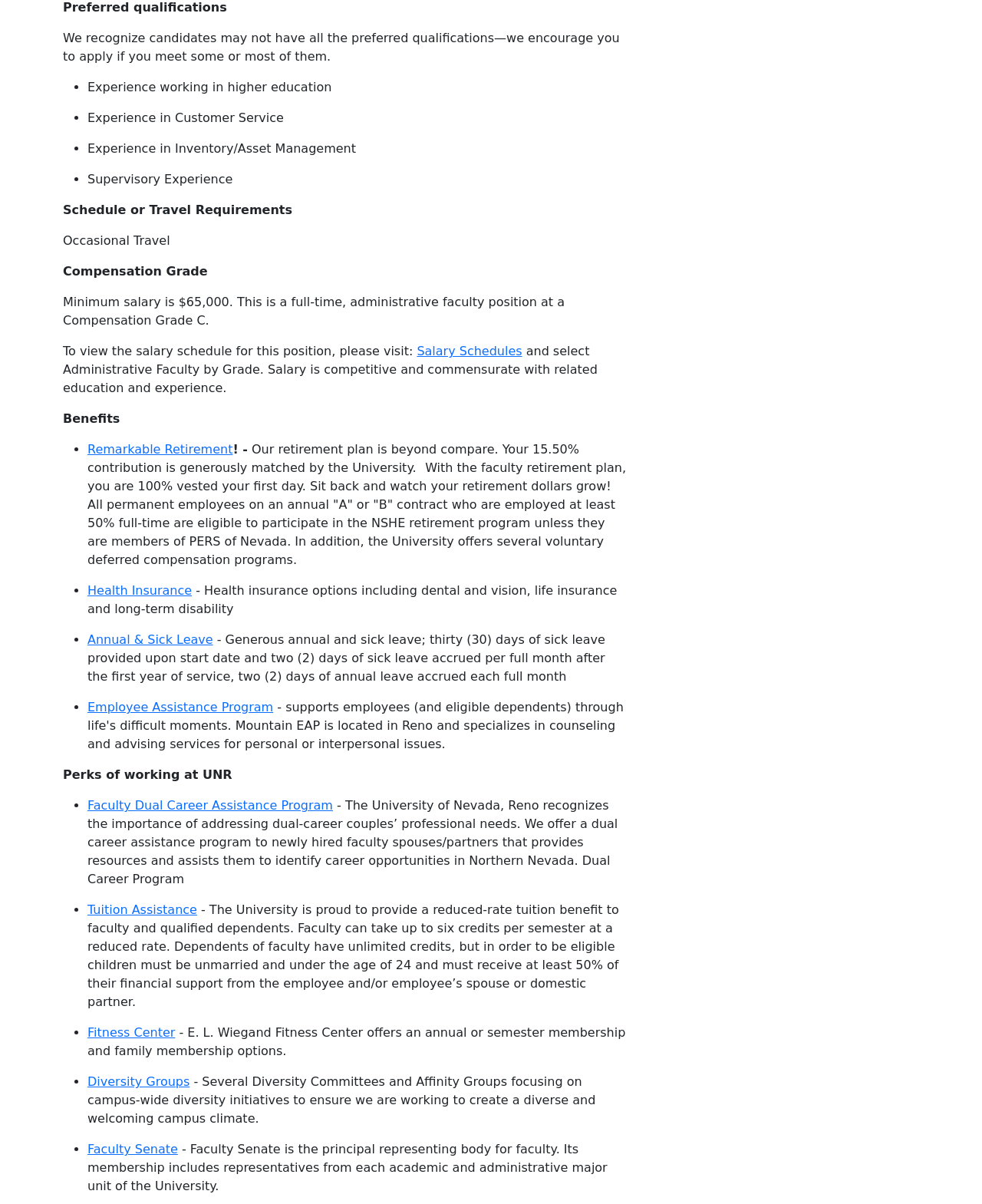What is the minimum salary for this position?
Give a one-word or short-phrase answer derived from the screenshot.

$65,000